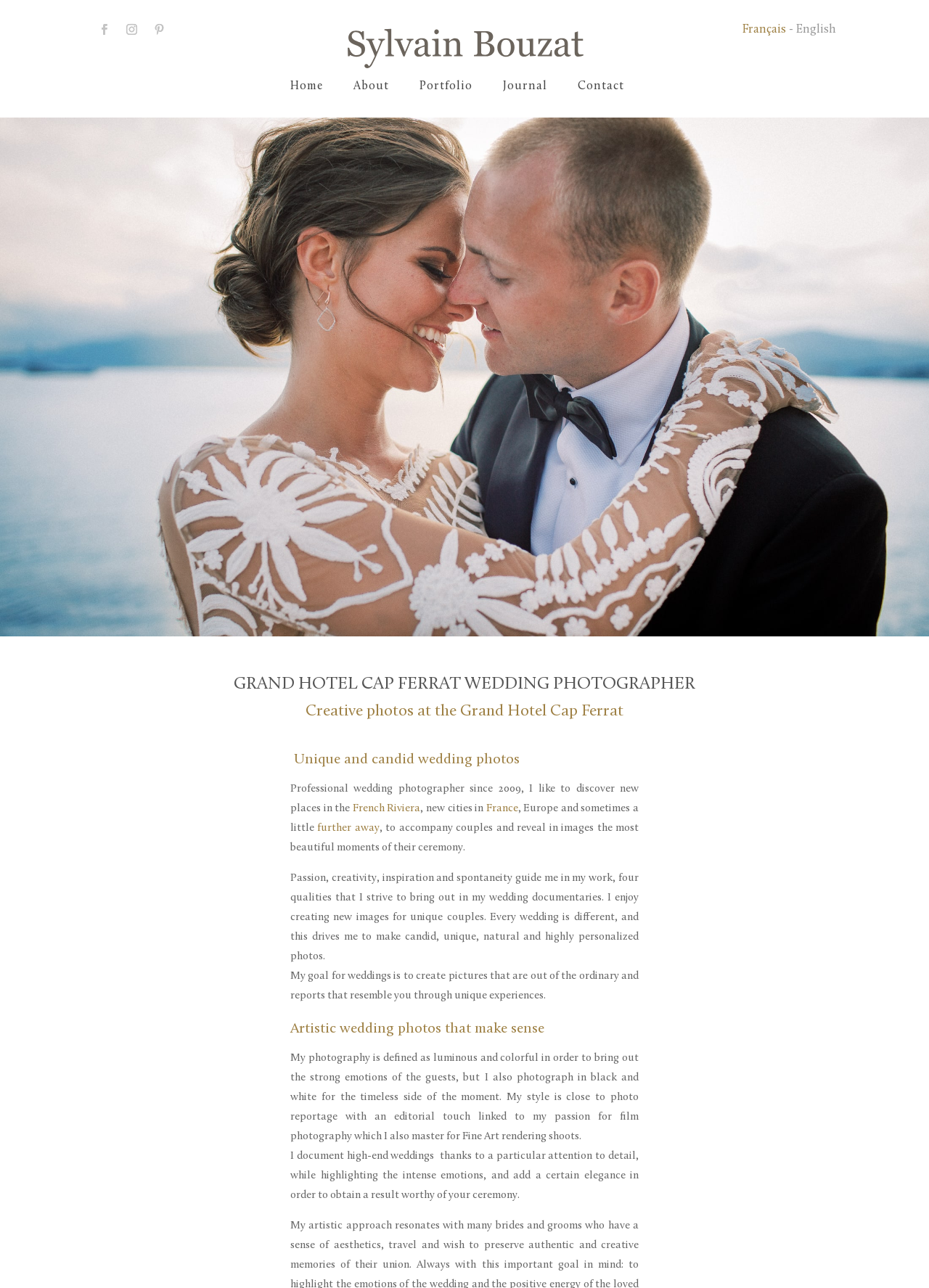What is the photographer's goal for weddings?
Based on the visual information, provide a detailed and comprehensive answer.

The webpage states that the photographer's goal is to 'create pictures that are out of the ordinary and reports that resemble you through unique experiences', indicating that the goal is to create unique and personalized pictures for each wedding.